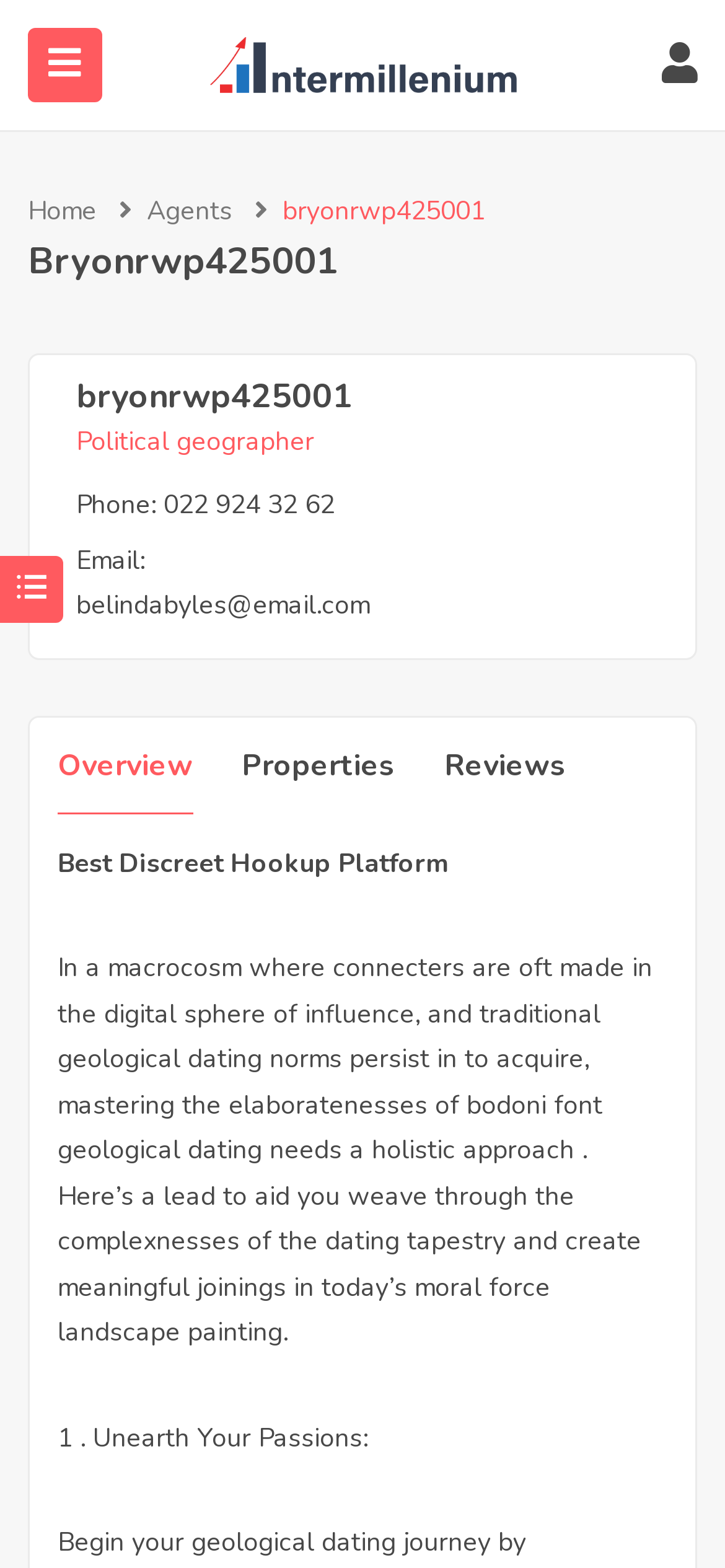Based on the provided description, "Overview", find the bounding box of the corresponding UI element in the screenshot.

[0.079, 0.457, 0.267, 0.519]